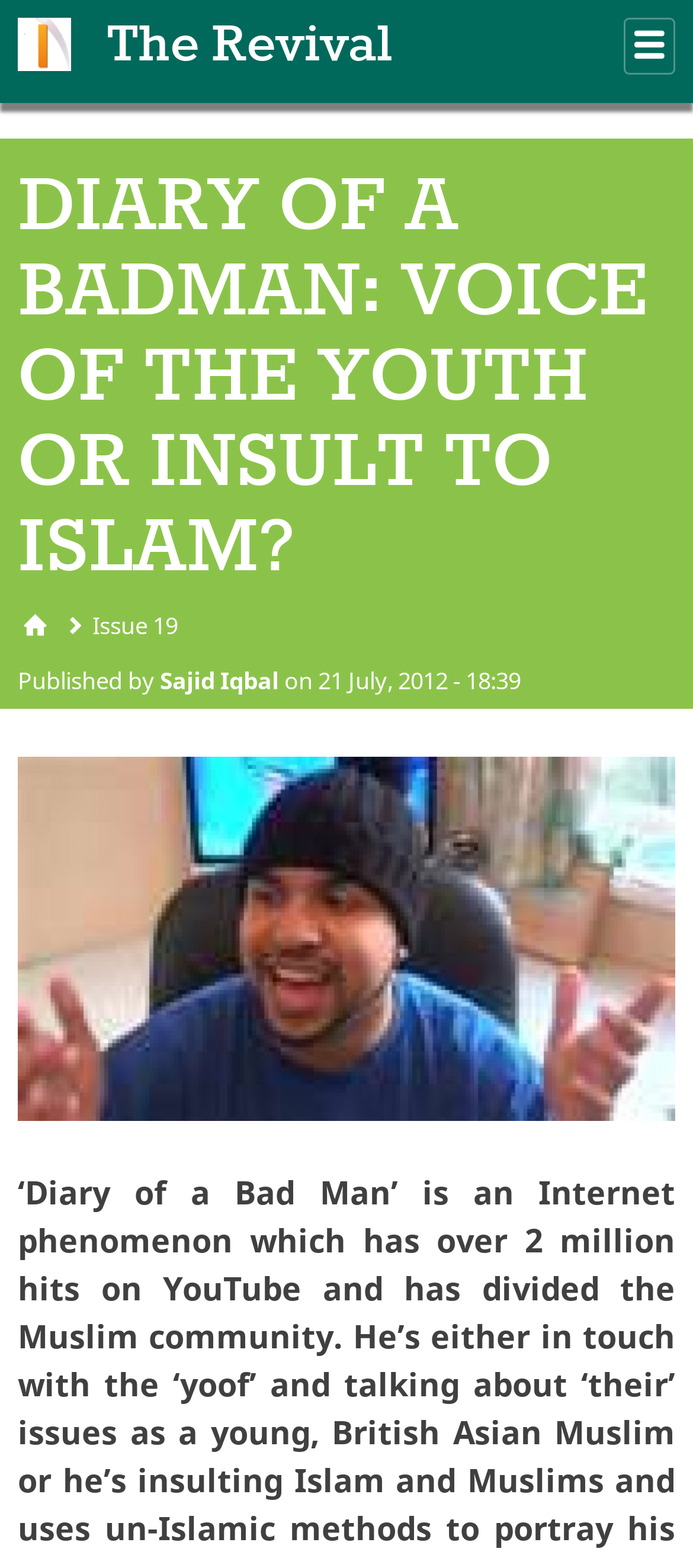Who is the author of the article?
From the image, respond with a single word or phrase.

Sajid Iqbal